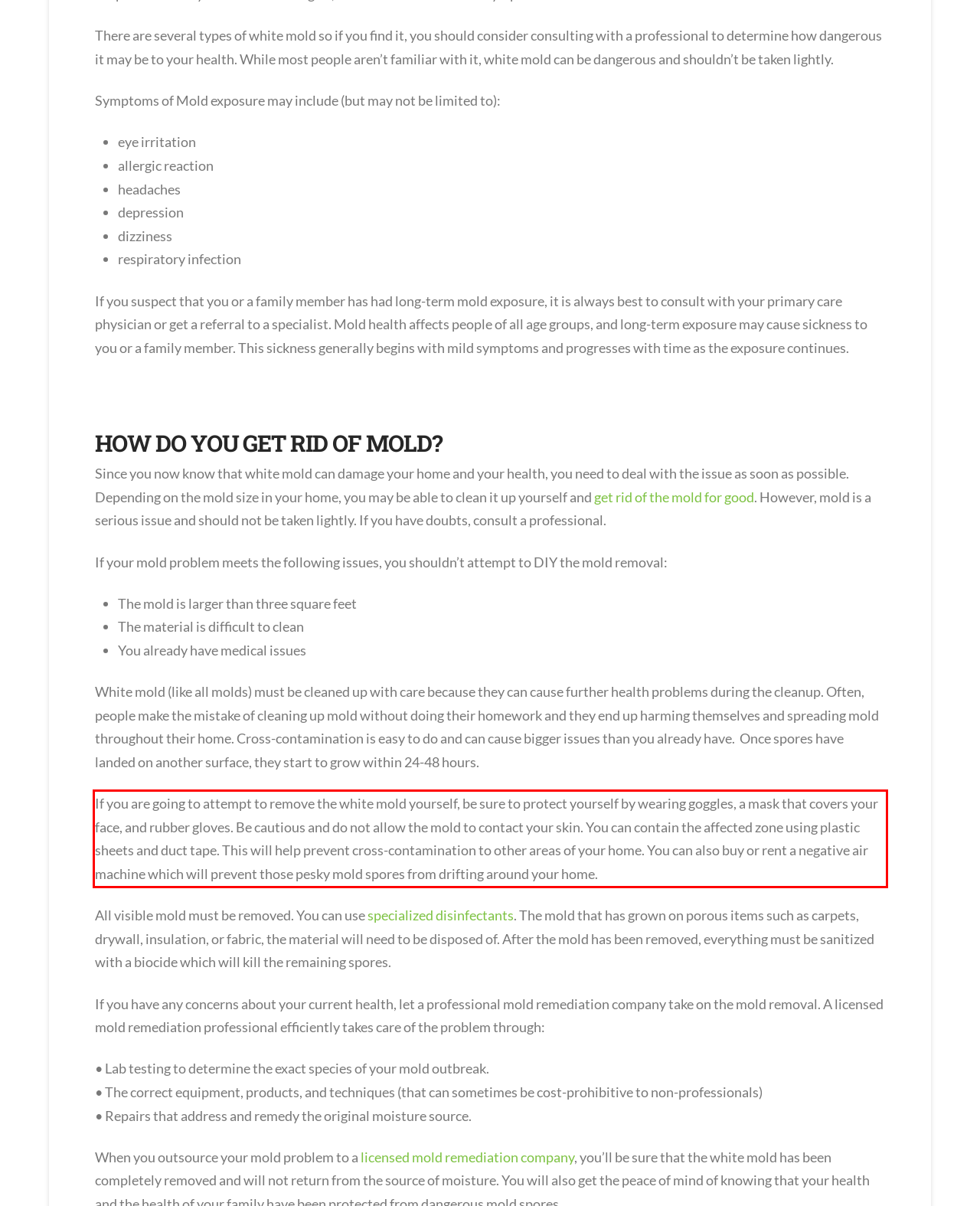Your task is to recognize and extract the text content from the UI element enclosed in the red bounding box on the webpage screenshot.

If you are going to attempt to remove the white mold yourself, be sure to protect yourself by wearing goggles, a mask that covers your face, and rubber gloves. Be cautious and do not allow the mold to contact your skin. You can contain the affected zone using plastic sheets and duct tape. This will help prevent cross-contamination to other areas of your home. You can also buy or rent a negative air machine which will prevent those pesky mold spores from drifting around your home.